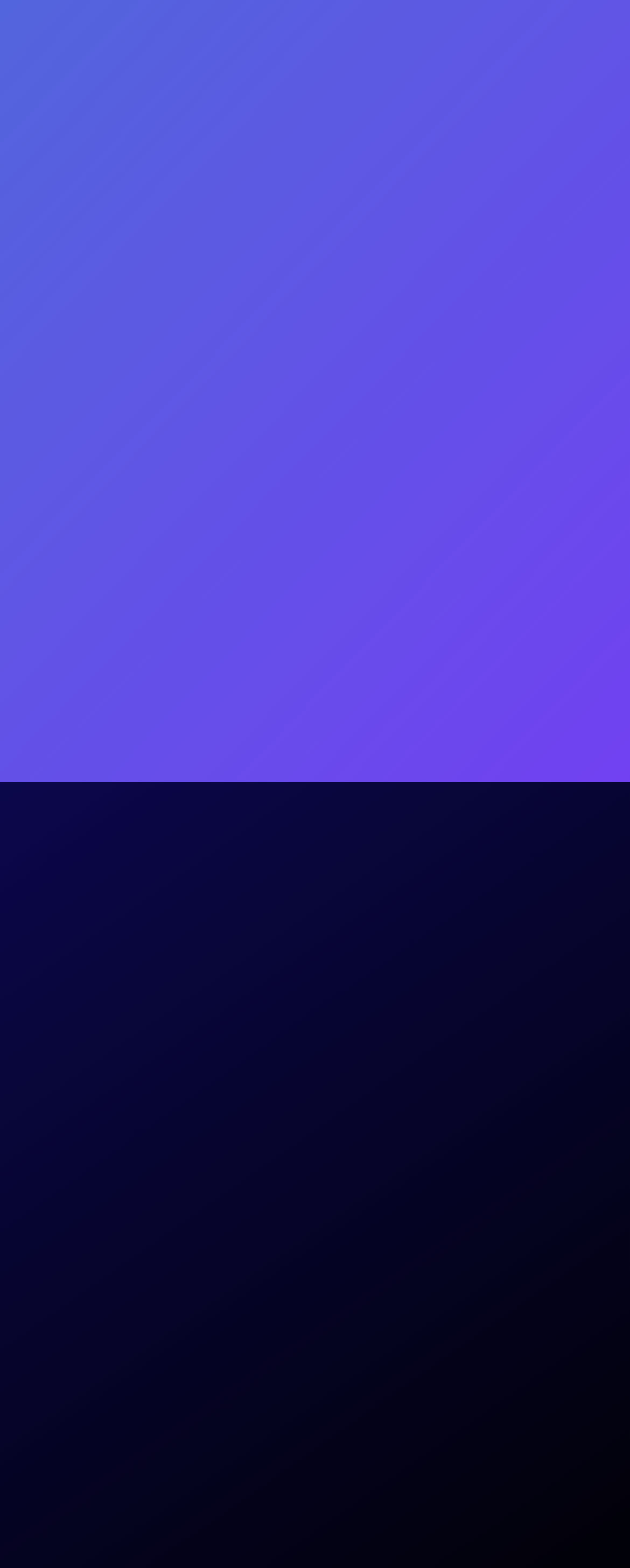What is the topic of the StaticText at the bottom of the webpage?
Based on the image, please offer an in-depth response to the question.

The StaticText at the bottom of the webpage reads 'ICOLINK.COM 2024 © All Rights Reserved', which suggests that it is providing copyright information for the website.